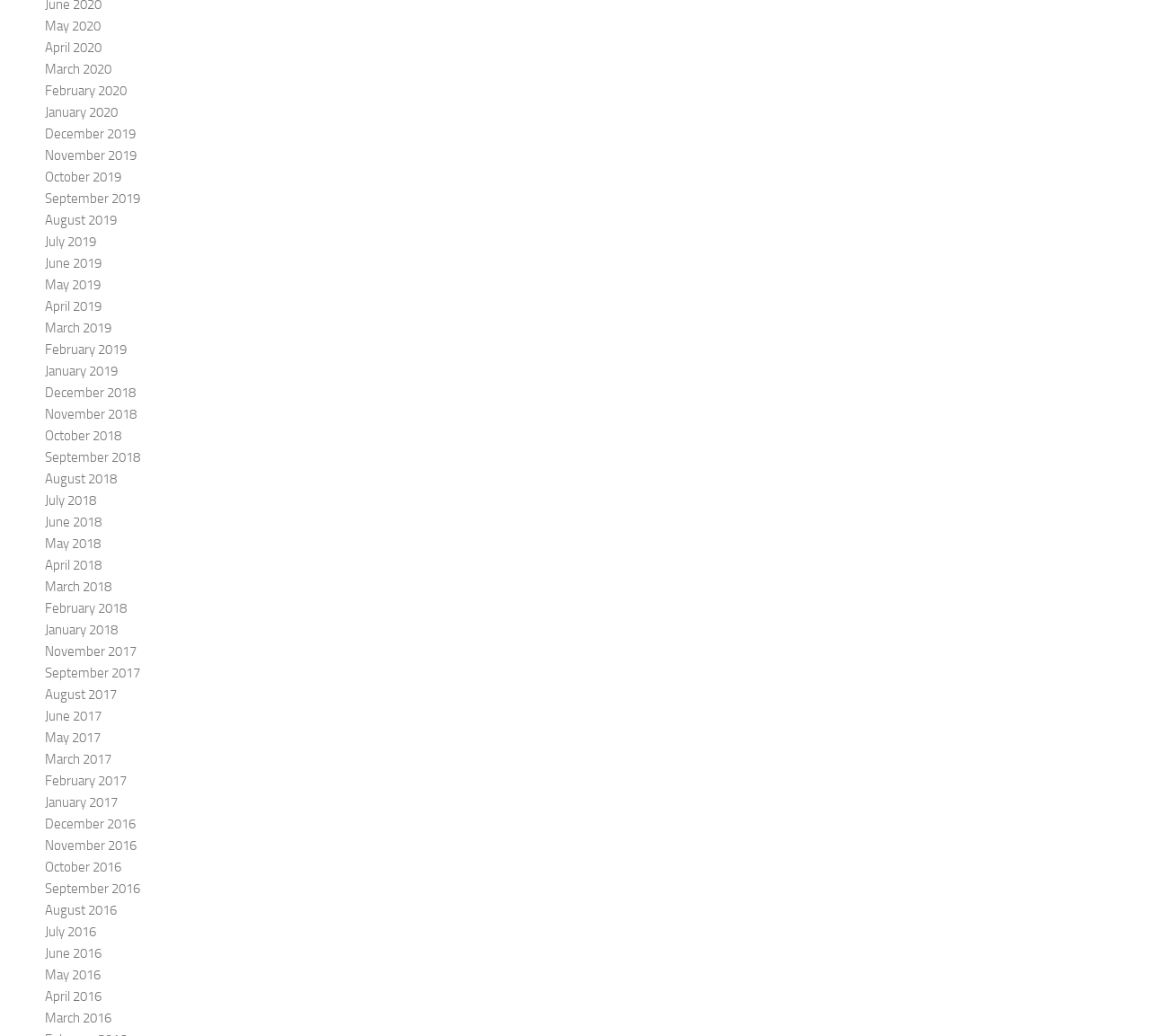Locate the bounding box coordinates of the area where you should click to accomplish the instruction: "View August 2018".

[0.039, 0.454, 0.102, 0.47]